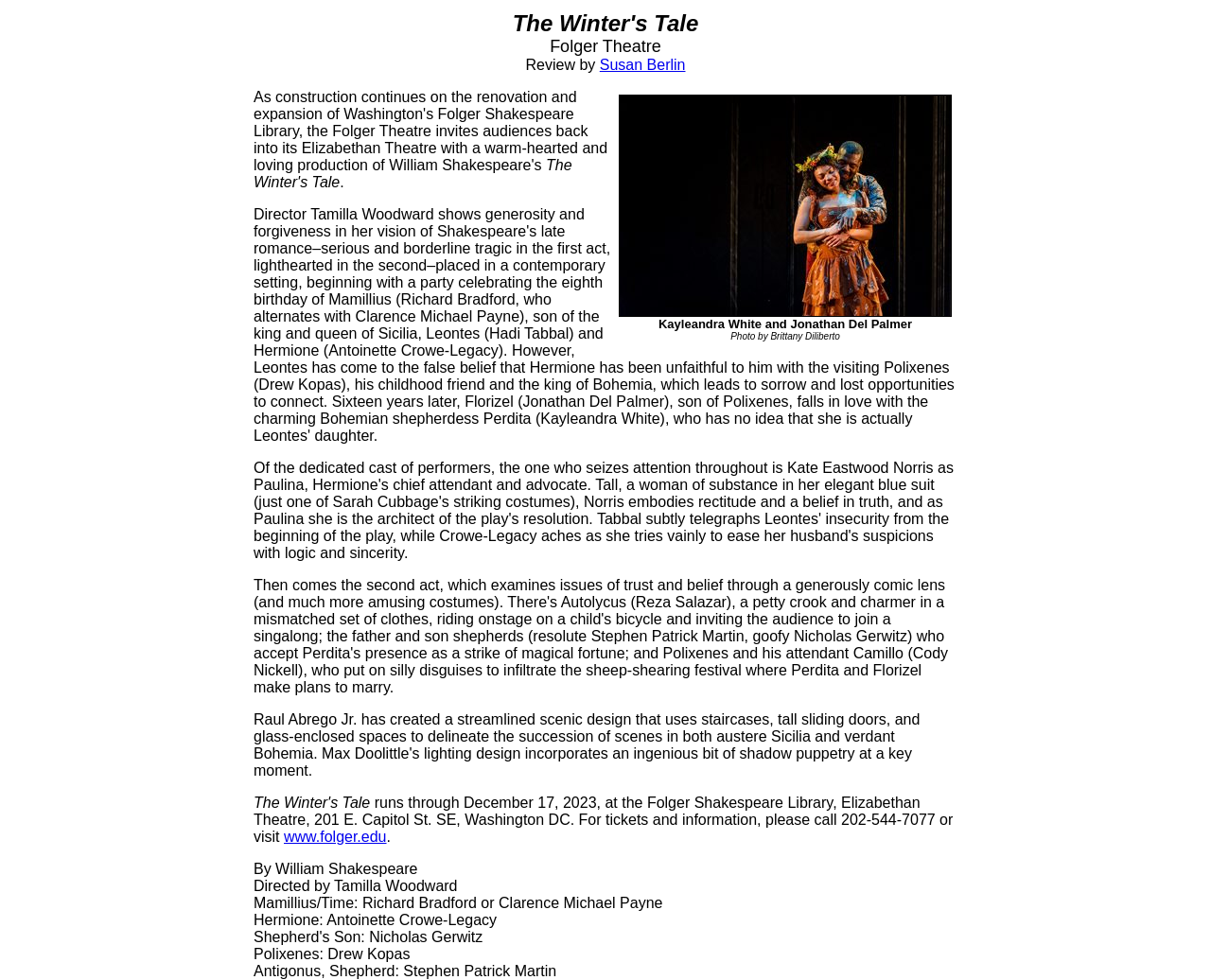Reply to the question with a single word or phrase:
What is the name of the play being reviewed?

The Winter's Tale